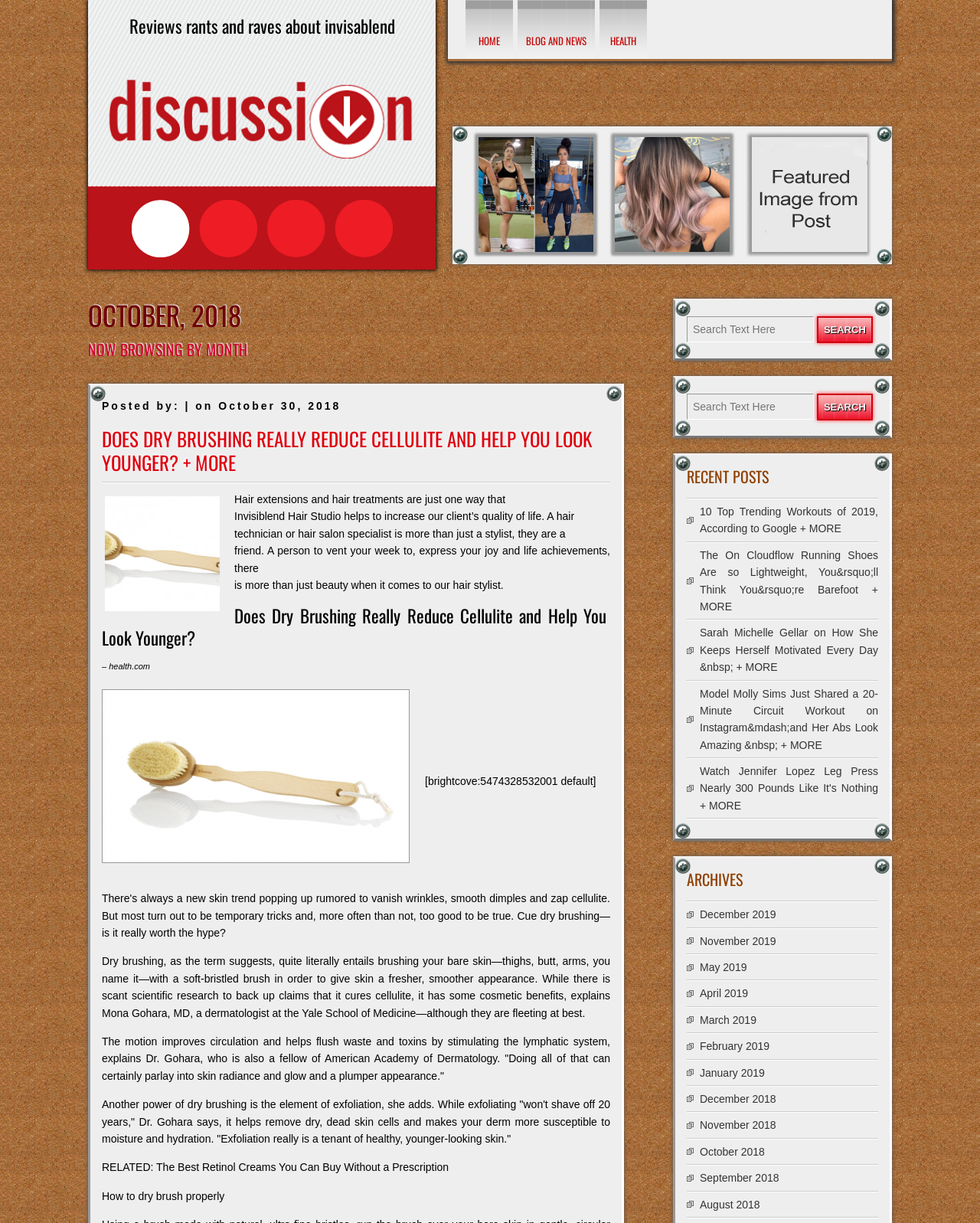Please specify the bounding box coordinates in the format (top-left x, top-left y, bottom-right x, bottom-right y), with all values as floating point numbers between 0 and 1. Identify the bounding box of the UI element described by: Blog and news

[0.528, 0.0, 0.607, 0.05]